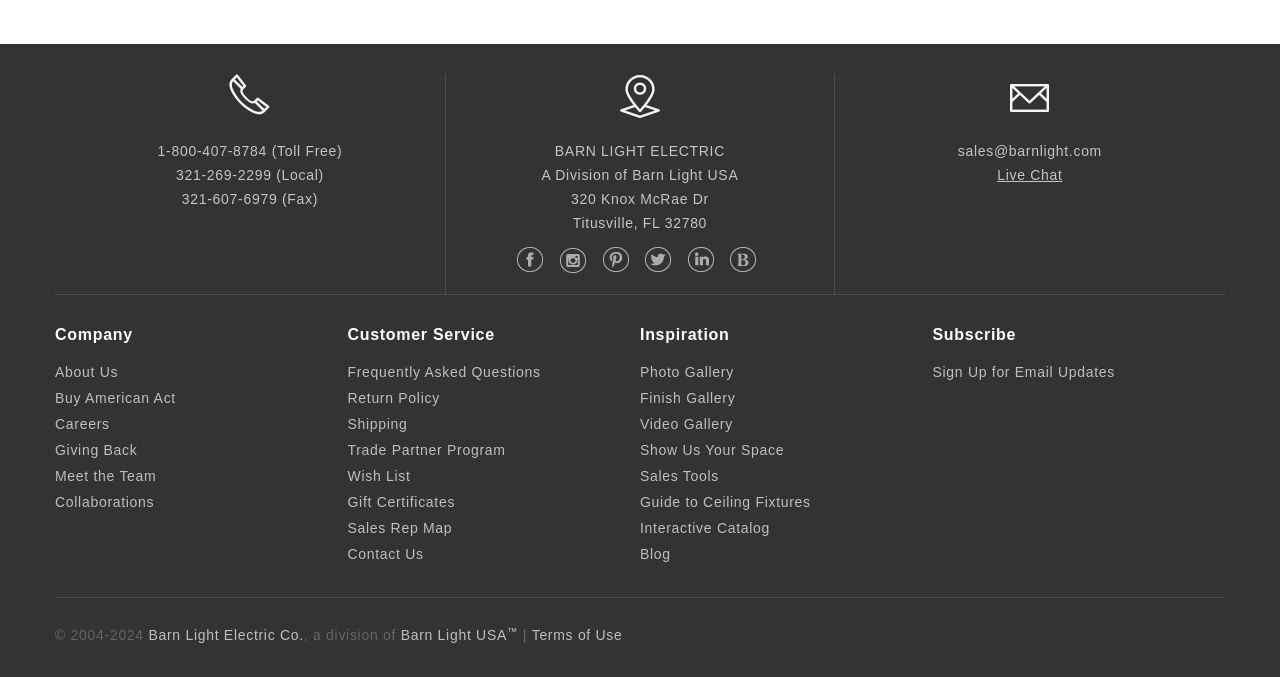What is the name of the company's blog?
Based on the content of the image, thoroughly explain and answer the question.

I found a link labeled 'Blog' under the 'Inspiration' heading, which suggests that it is the name of the company's blog. This is likely a section of the website where the company shares news, updates, and other relevant information.